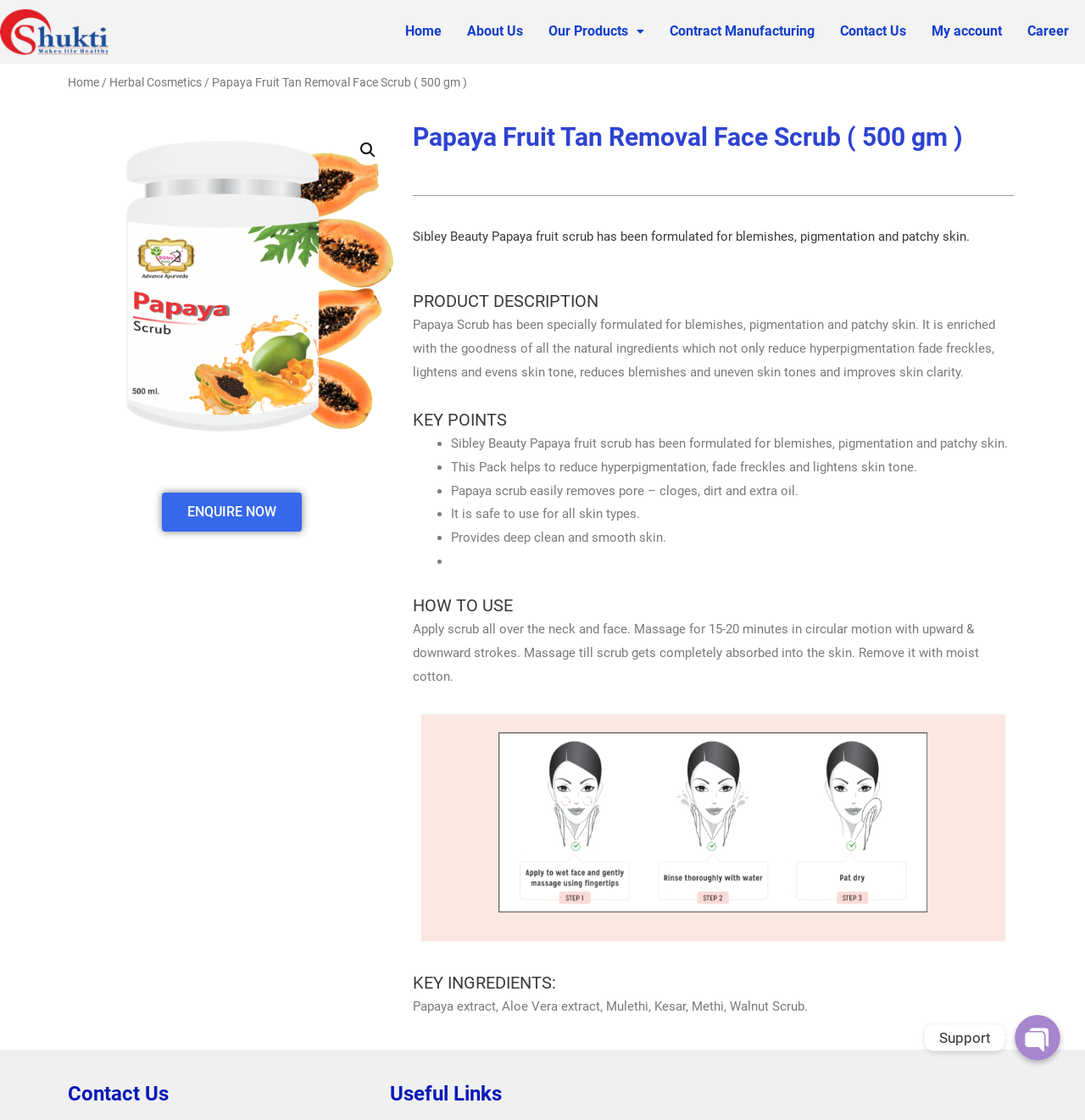Using the element description awetismwonderland, predict the bounding box coordinates for the UI element. Provide the coordinates in (top-left x, top-left y, bottom-right x, bottom-right y) format with values ranging from 0 to 1.

None